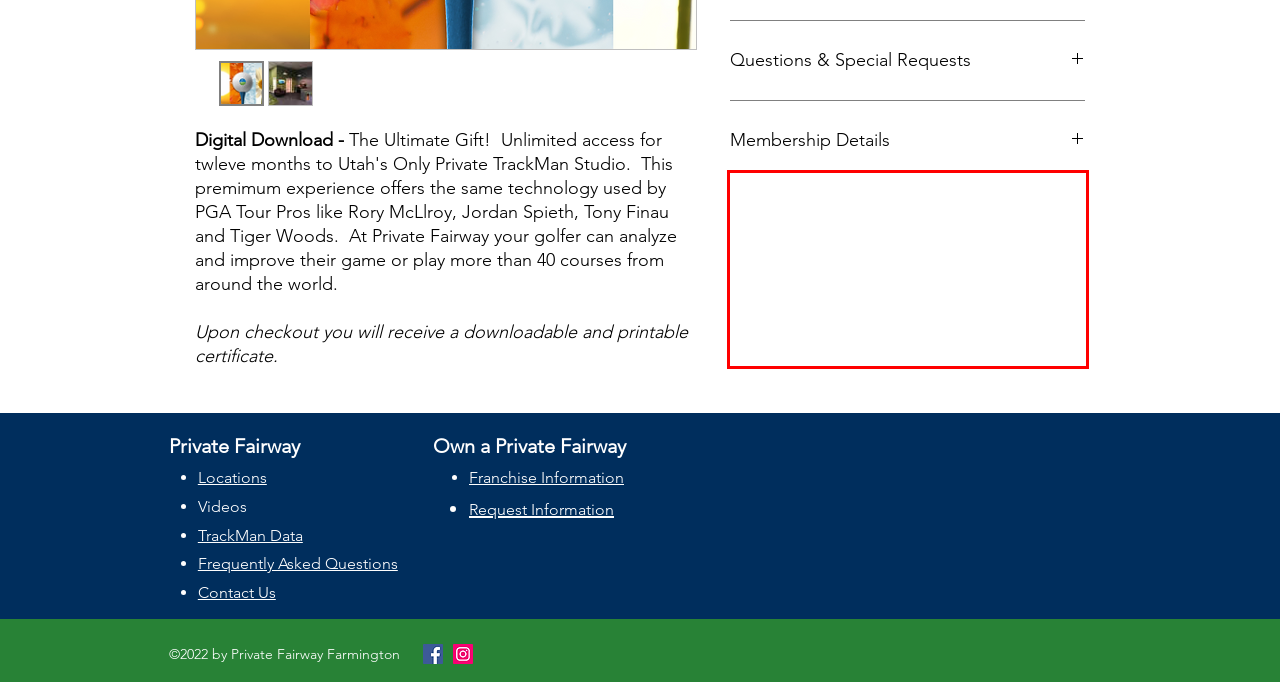Given a webpage screenshot, locate the red bounding box and extract the text content found inside it.

When you join we will contact you to schedule an orientation session which will familiarize you with the studio amenities and the TrackMan system. Orientation takes about 50 minutes and is subject to the schedule of the studio and our staff. We can usually arrange orientation in the first couple days. Members are also required to review and sign our membership agreement.